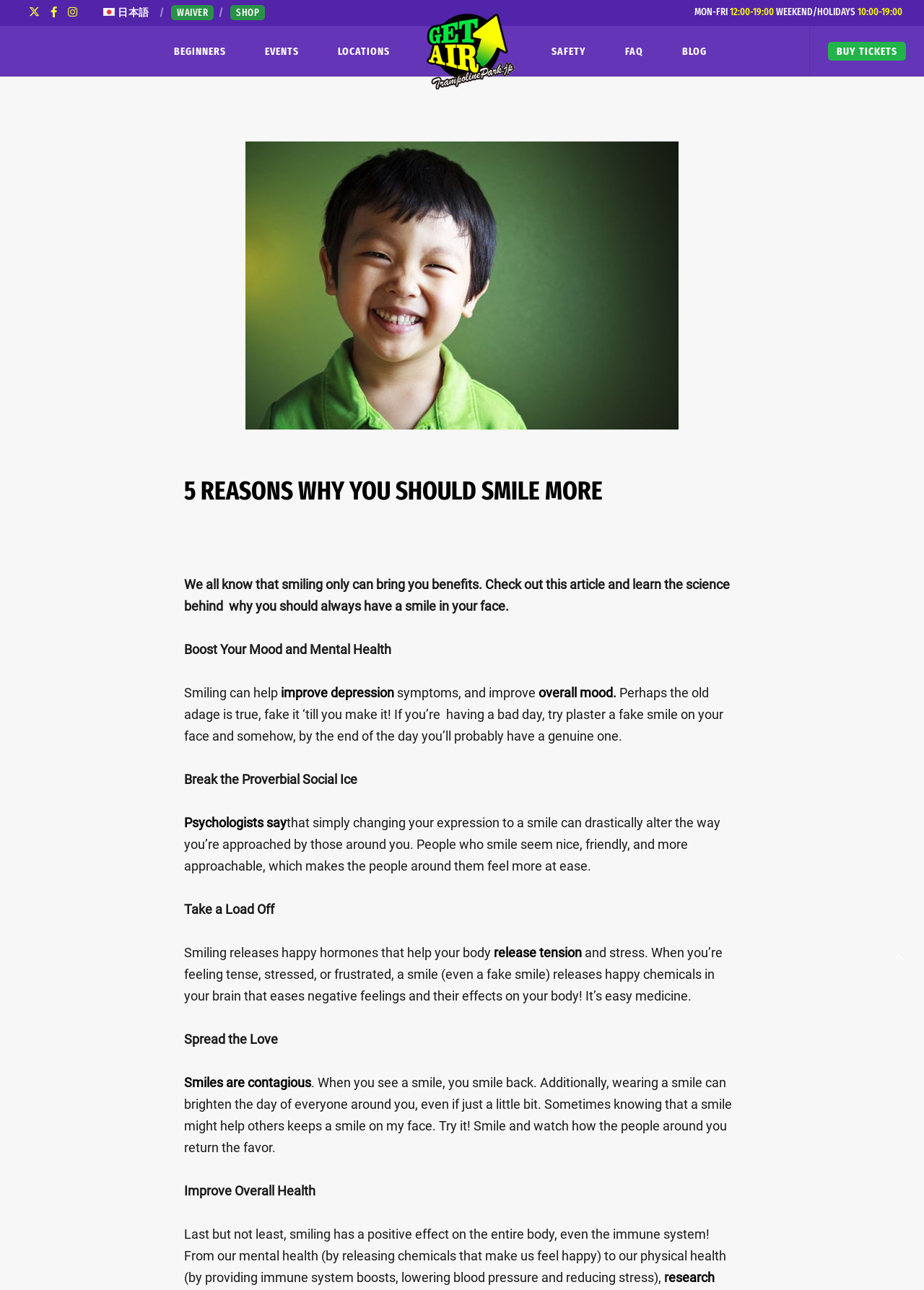Specify the bounding box coordinates of the element's region that should be clicked to achieve the following instruction: "Learn about 'SAFETY'". The bounding box coordinates consist of four float numbers between 0 and 1, in the format [left, top, right, bottom].

[0.576, 0.02, 0.655, 0.059]